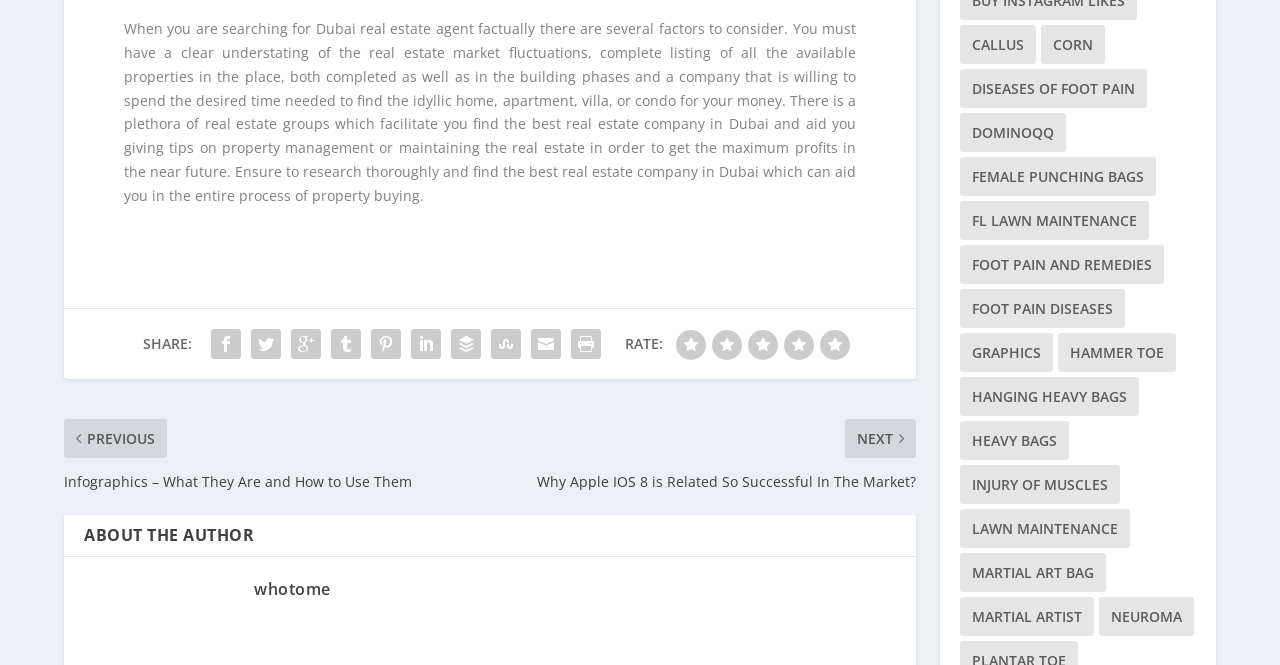How many social media links are there?
Please use the image to provide a one-word or short phrase answer.

9